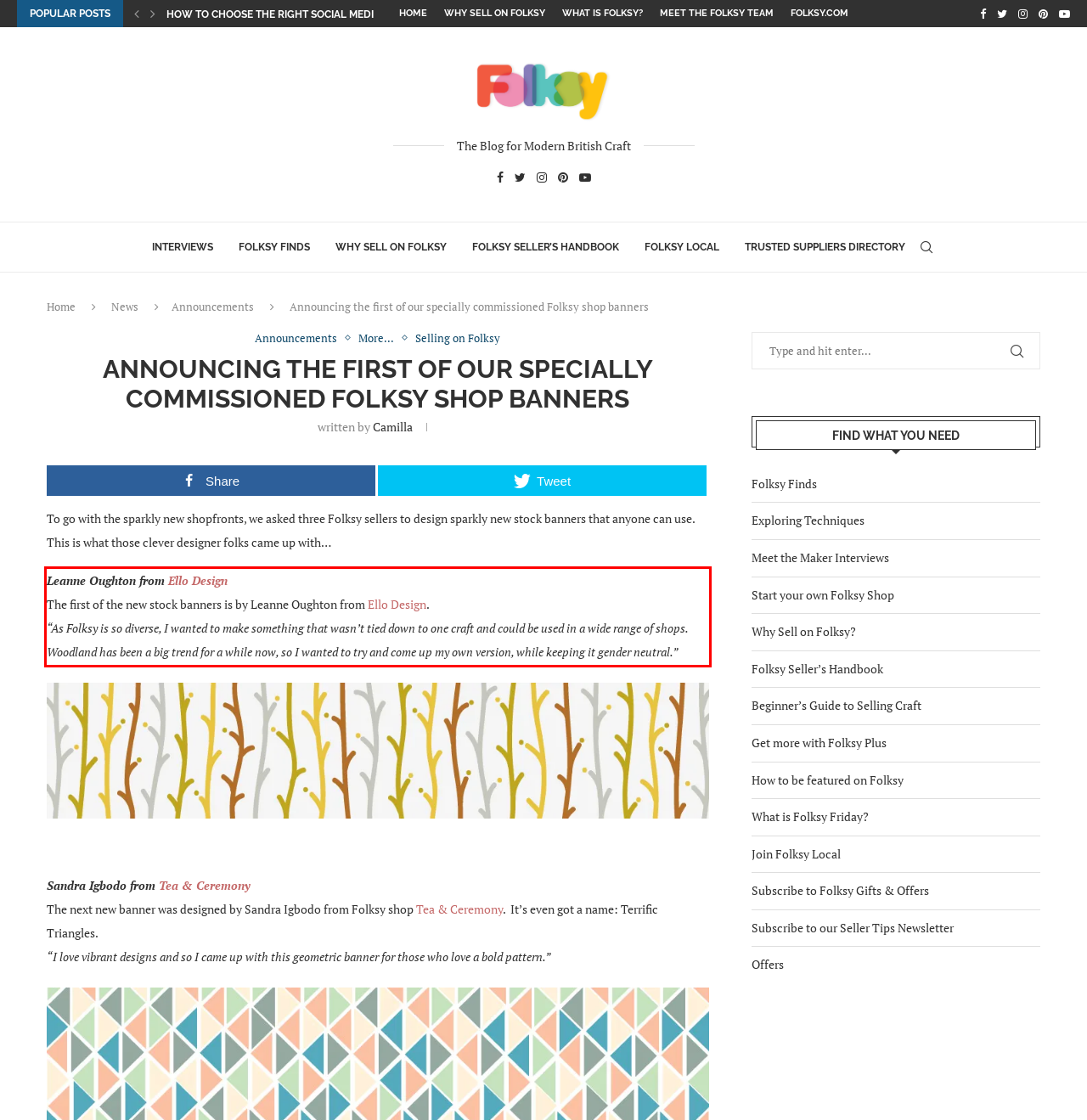Within the provided webpage screenshot, find the red rectangle bounding box and perform OCR to obtain the text content.

Leanne Oughton from Ello Design The first of the new stock banners is by Leanne Oughton from Ello Design. “As Folksy is so diverse, I wanted to make something that wasn’t tied down to one craft and could be used in a wide range of shops. Woodland has been a big trend for a while now, so I wanted to try and come up my own version, while keeping it gender neutral.”